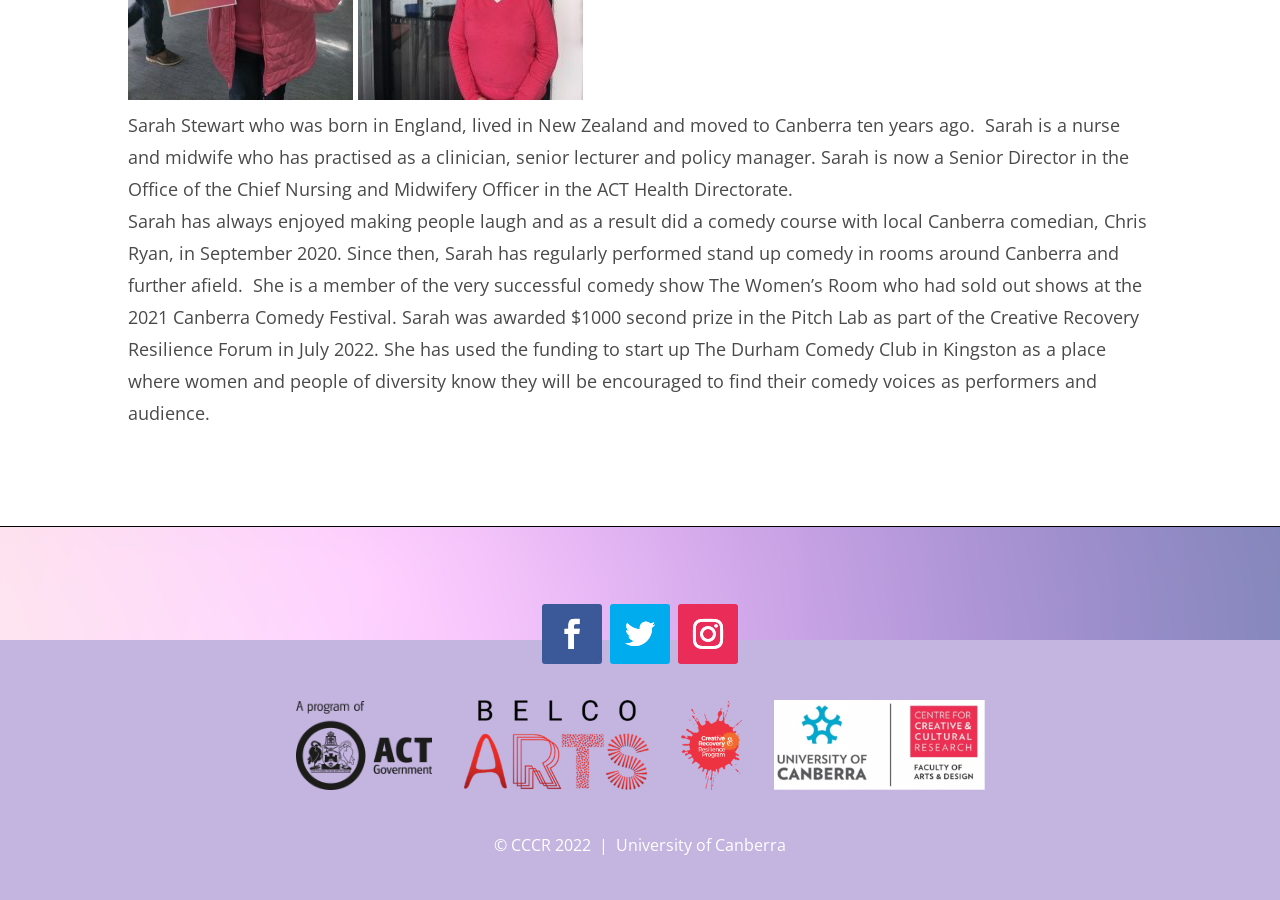Give the bounding box coordinates for the element described as: "Follow".

[0.477, 0.671, 0.523, 0.738]